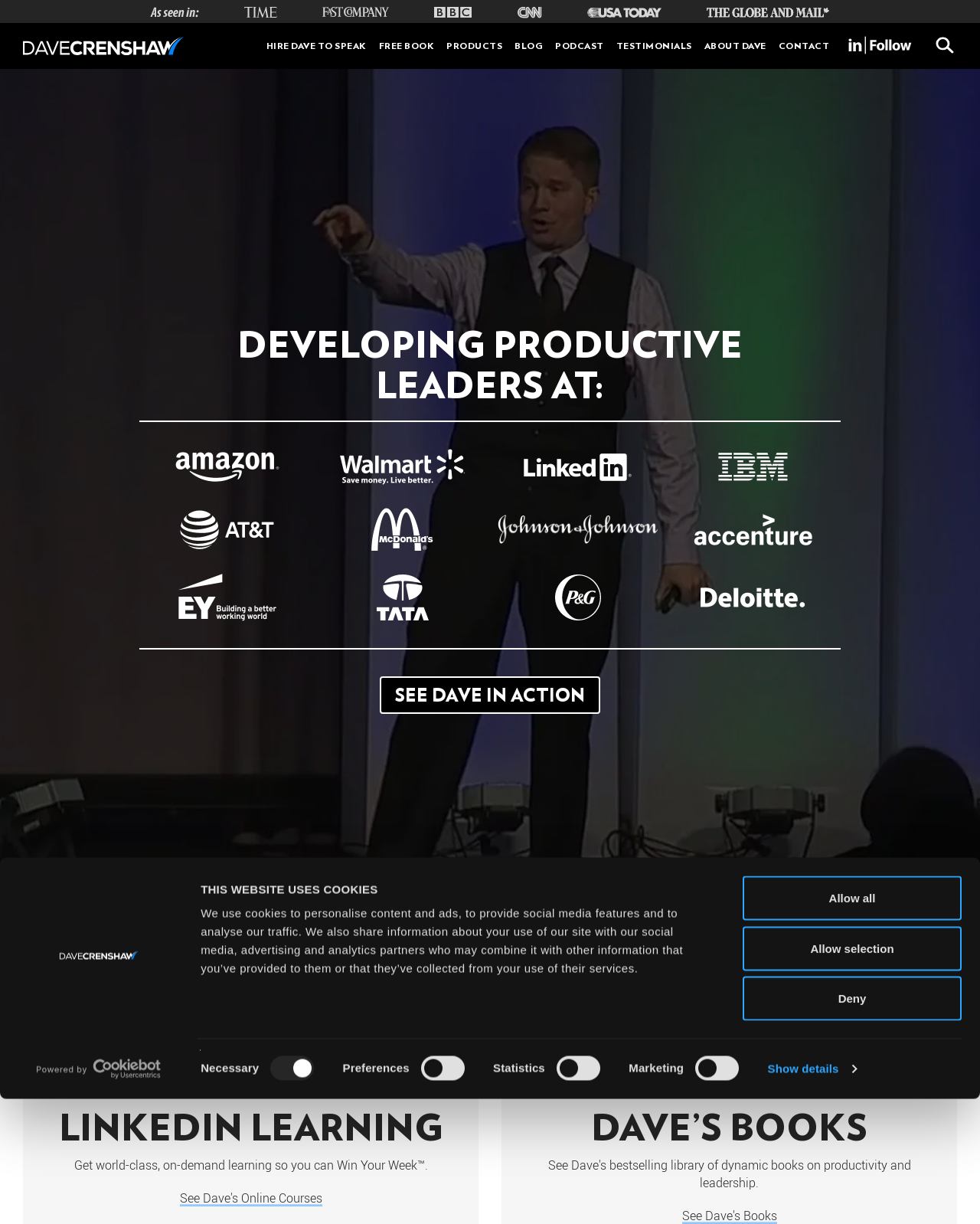How many links are available in the top navigation menu?
Please provide a comprehensive answer to the question based on the webpage screenshot.

I counted the number of links available in the top navigation menu, which includes HOME, HIRE DAVE TO SPEAK, FREE BOOK, PRODUCTS, BLOG, PODCAST, TESTIMONIALS, ABOUT DAVE, CONTACT, FOLLOW DAVE ON LINKEDIN, and SEARCH.